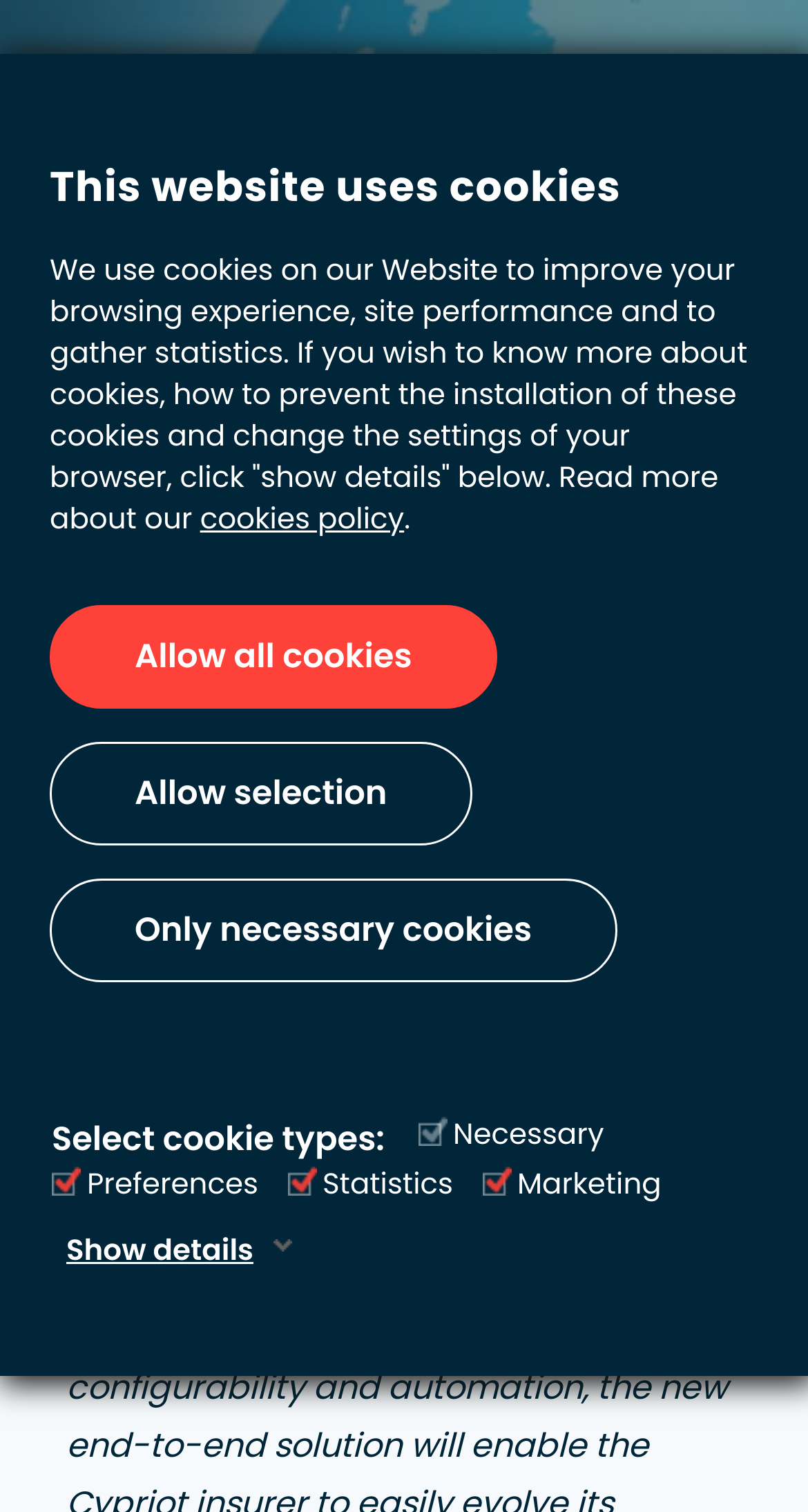Please determine the bounding box coordinates of the element's region to click in order to carry out the following instruction: "Learn about policy administration system". The coordinates should be four float numbers between 0 and 1, i.e., [left, top, right, bottom].

[0.082, 0.598, 0.915, 0.662]